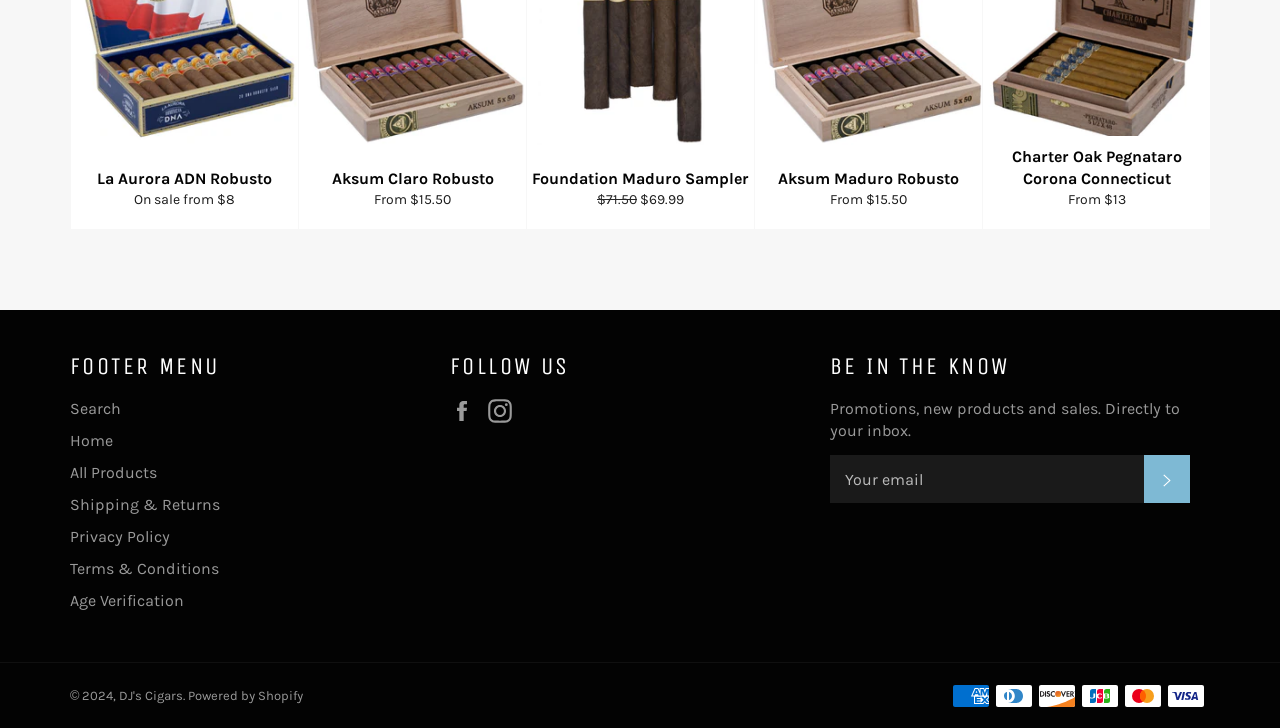Pinpoint the bounding box coordinates of the area that must be clicked to complete this instruction: "Click the 'SUBSCRIBE' button".

[0.894, 0.625, 0.93, 0.691]